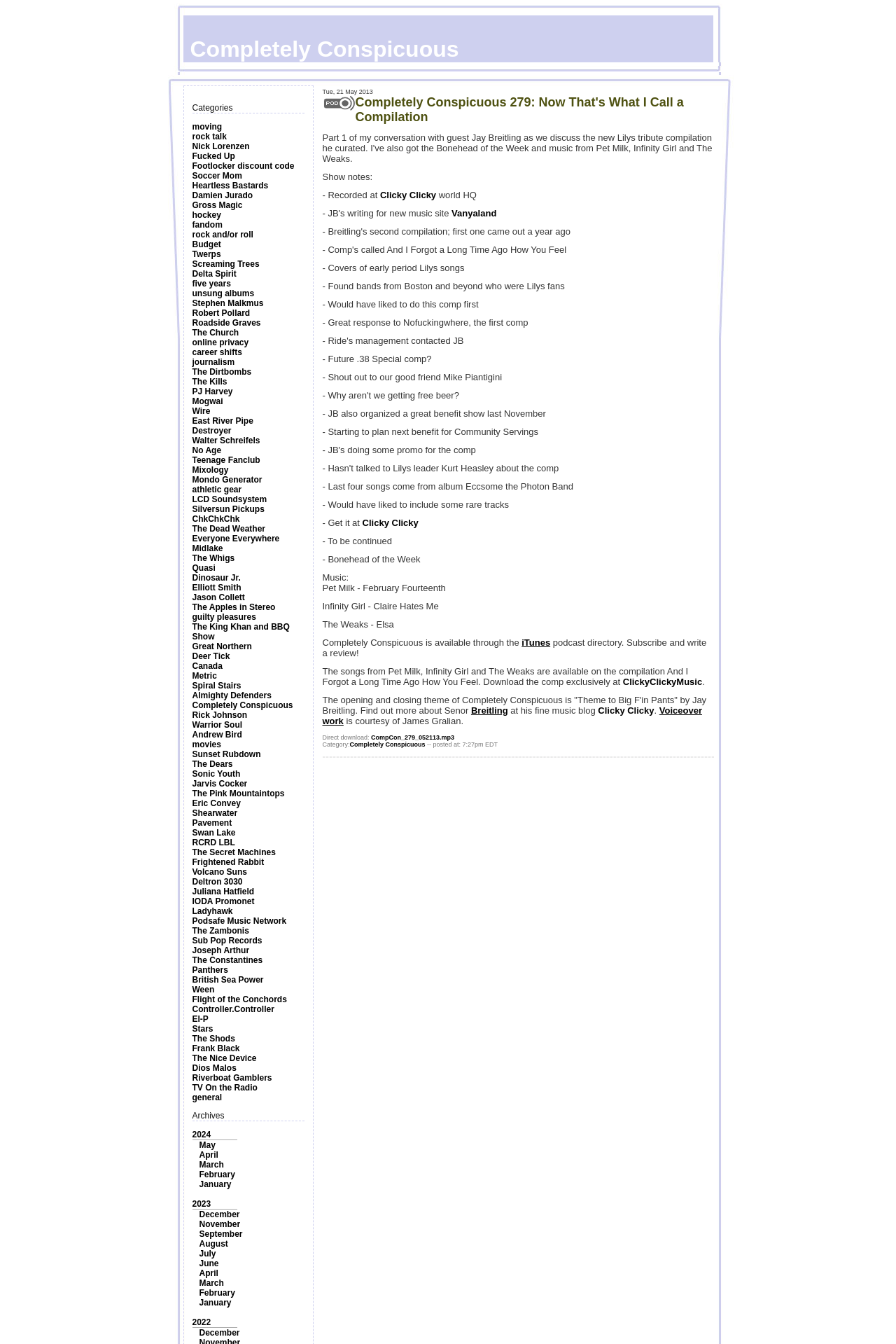Is there an image on this webpage?
Look at the image and answer the question using a single word or phrase.

Yes